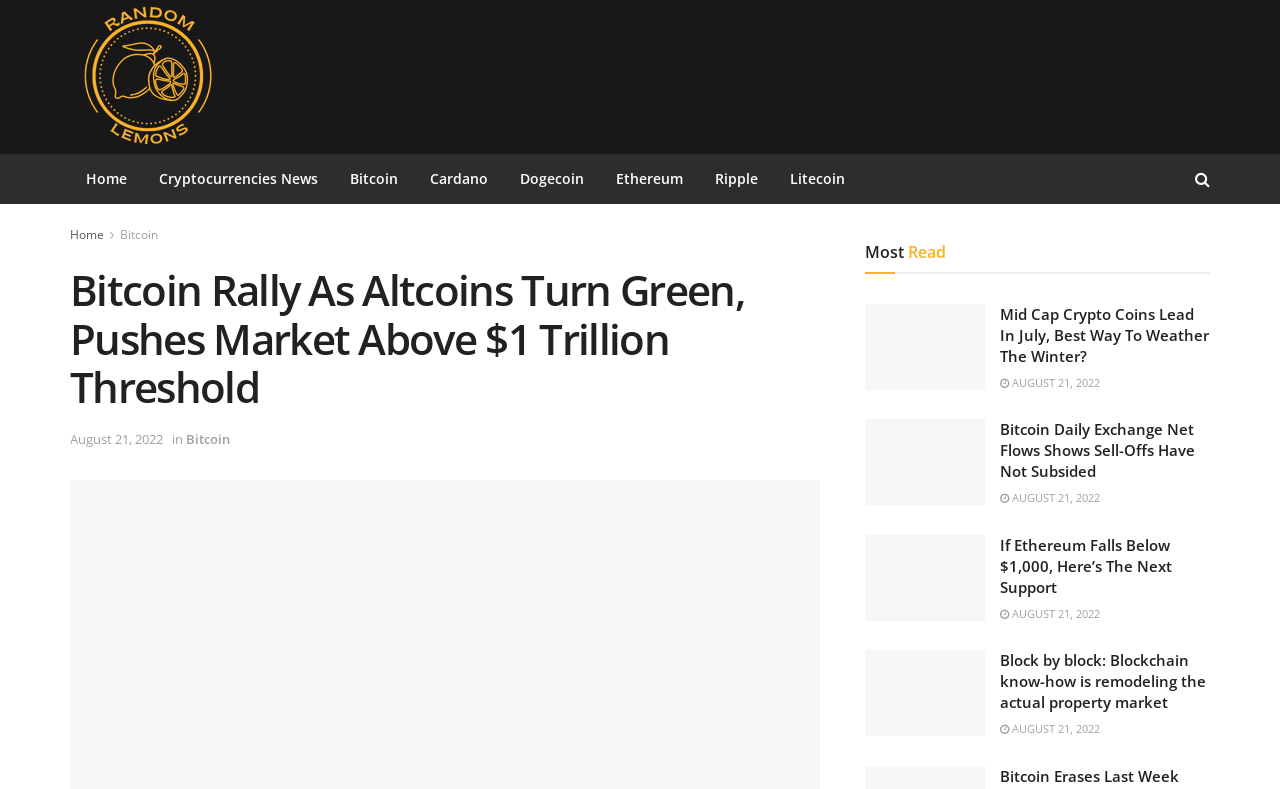Determine the bounding box coordinates of the clickable region to execute the instruction: "Read the general sales conditions". The coordinates should be four float numbers between 0 and 1, denoted as [left, top, right, bottom].

None